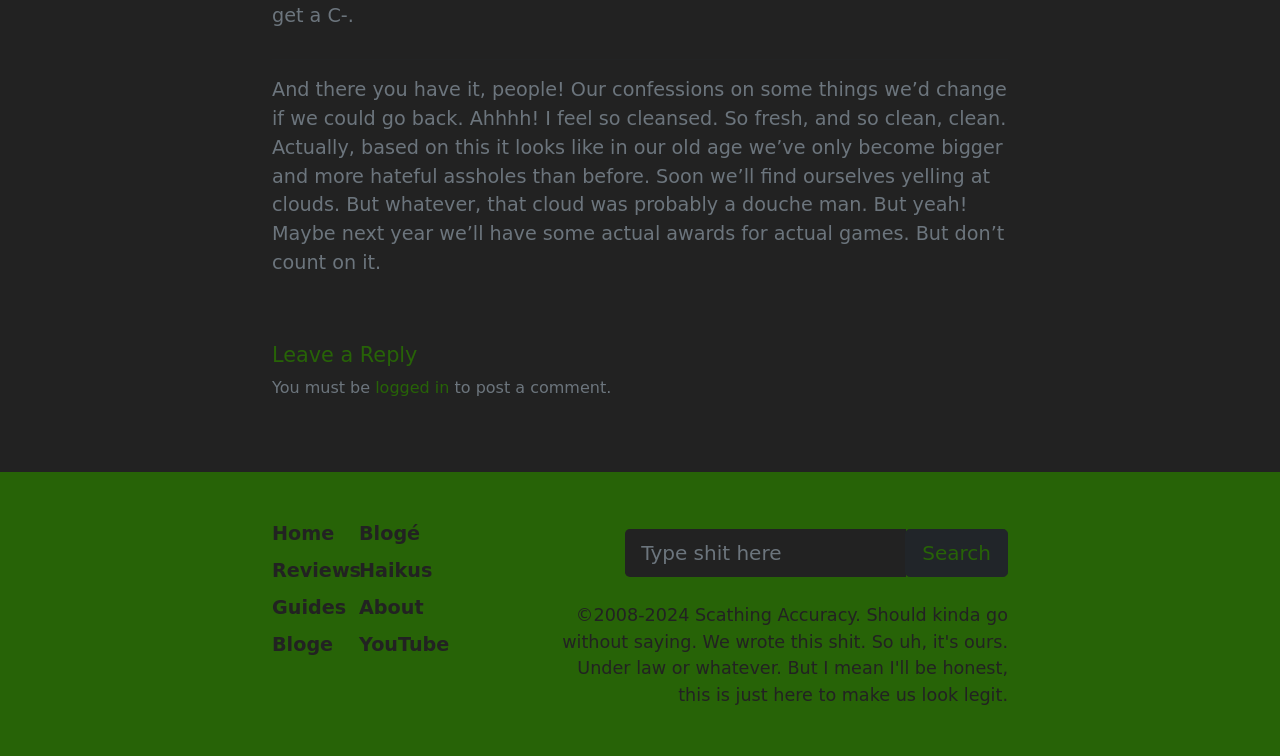Use a single word or phrase to answer the question:
How many paragraphs of text are there in the main content?

1